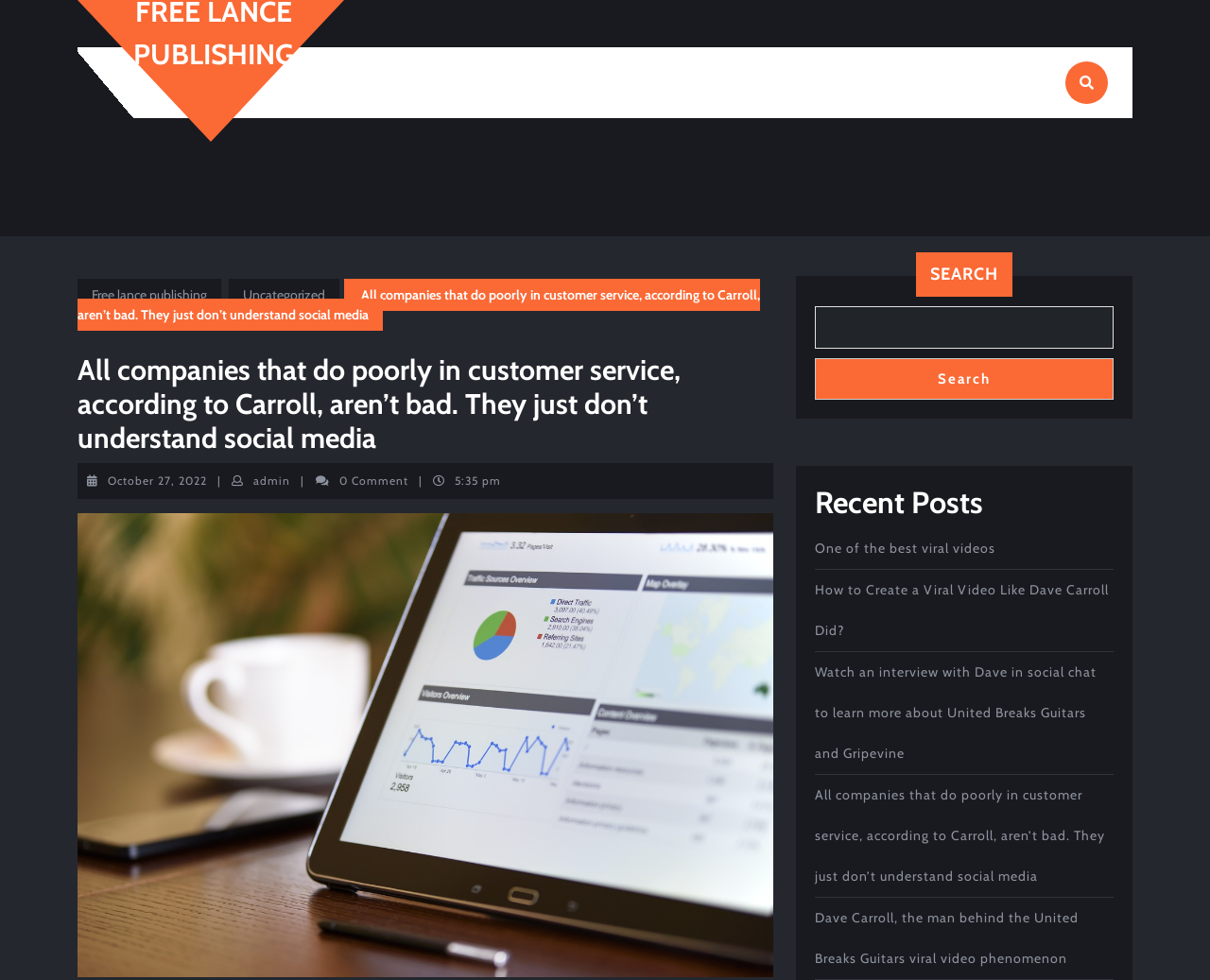Please identify the bounding box coordinates of the element that needs to be clicked to perform the following instruction: "Check the post details on 'October 27, 2022'".

[0.089, 0.483, 0.171, 0.498]